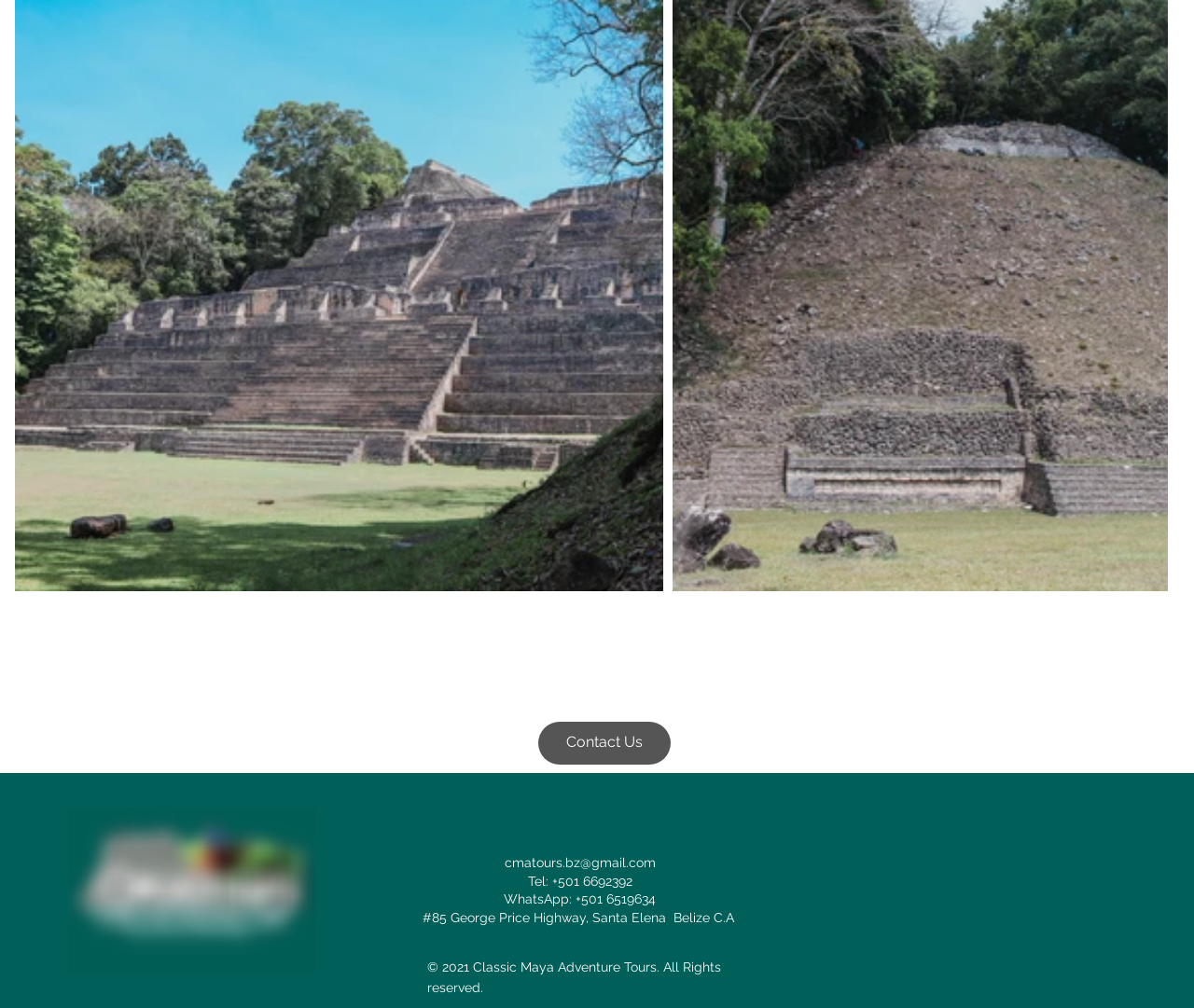Consider the image and give a detailed and elaborate answer to the question: 
What is the company's WhatsApp number?

The company's WhatsApp number can be found at the bottom of the webpage, below the phone number. It is displayed as a static text, allowing users to easily contact the company via WhatsApp.